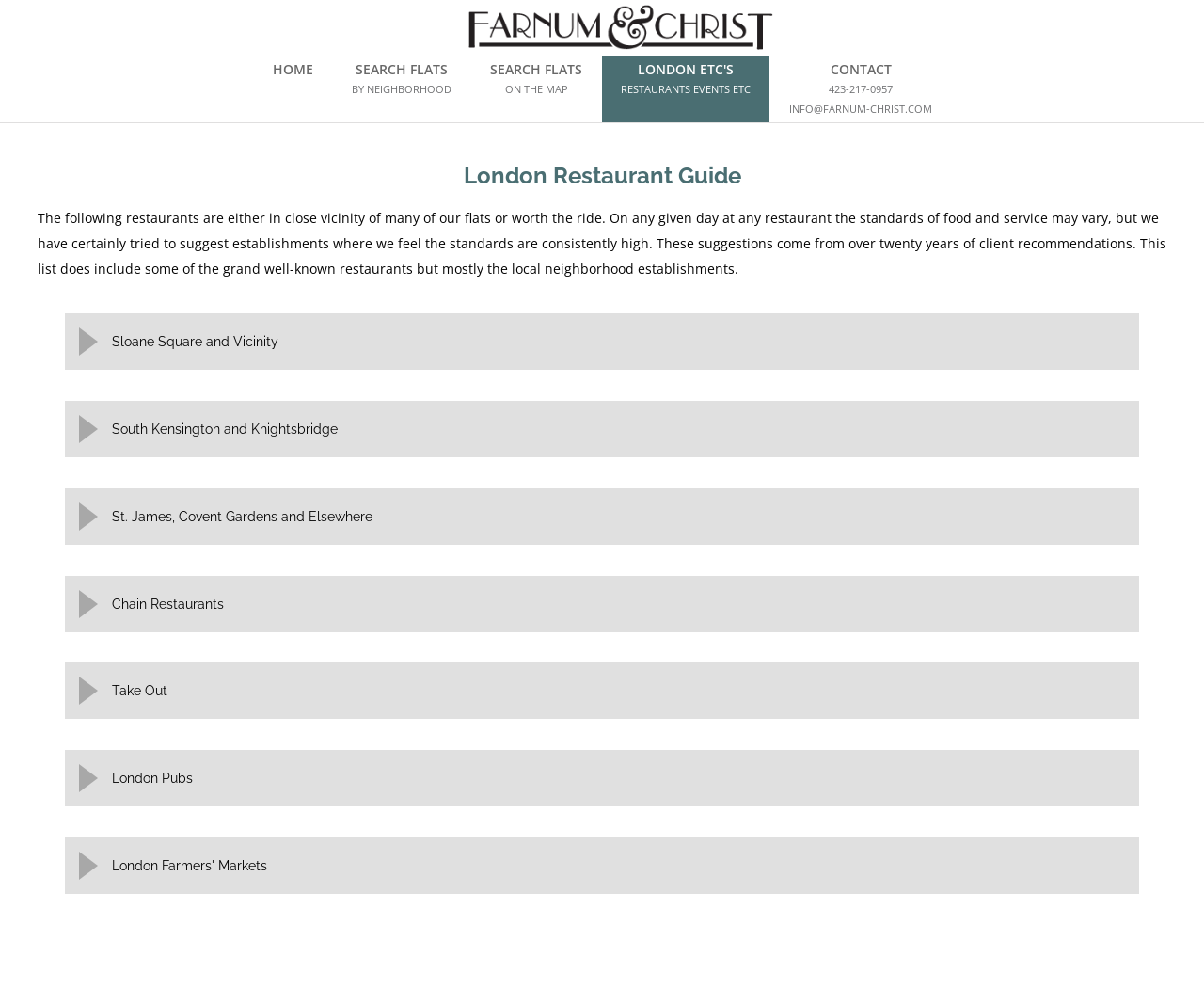How many neighborhoods are listed on the webpage?
Deliver a detailed and extensive answer to the question.

There are two neighborhoods listed on the webpage: Sloane Square and Vicinity, and South Kensington and Knightsbridge. These neighborhoods are listed as separate sections on the webpage, each with their own list of restaurants.